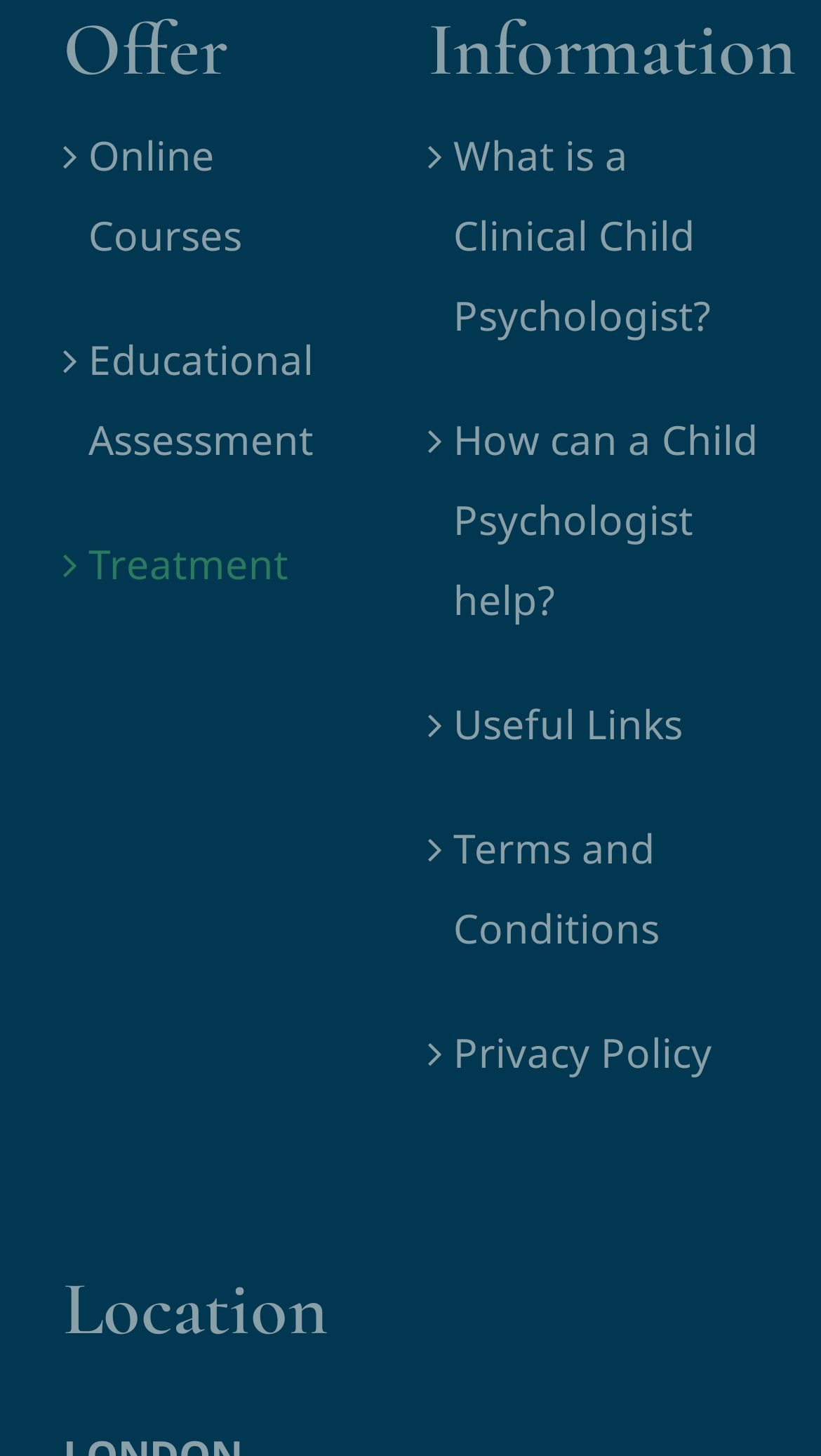Based on the element description Terms and Conditions, identify the bounding box coordinates for the UI element. The coordinates should be in the format (top-left x, top-left y, bottom-right x, bottom-right y) and within the 0 to 1 range.

[0.552, 0.564, 0.803, 0.657]